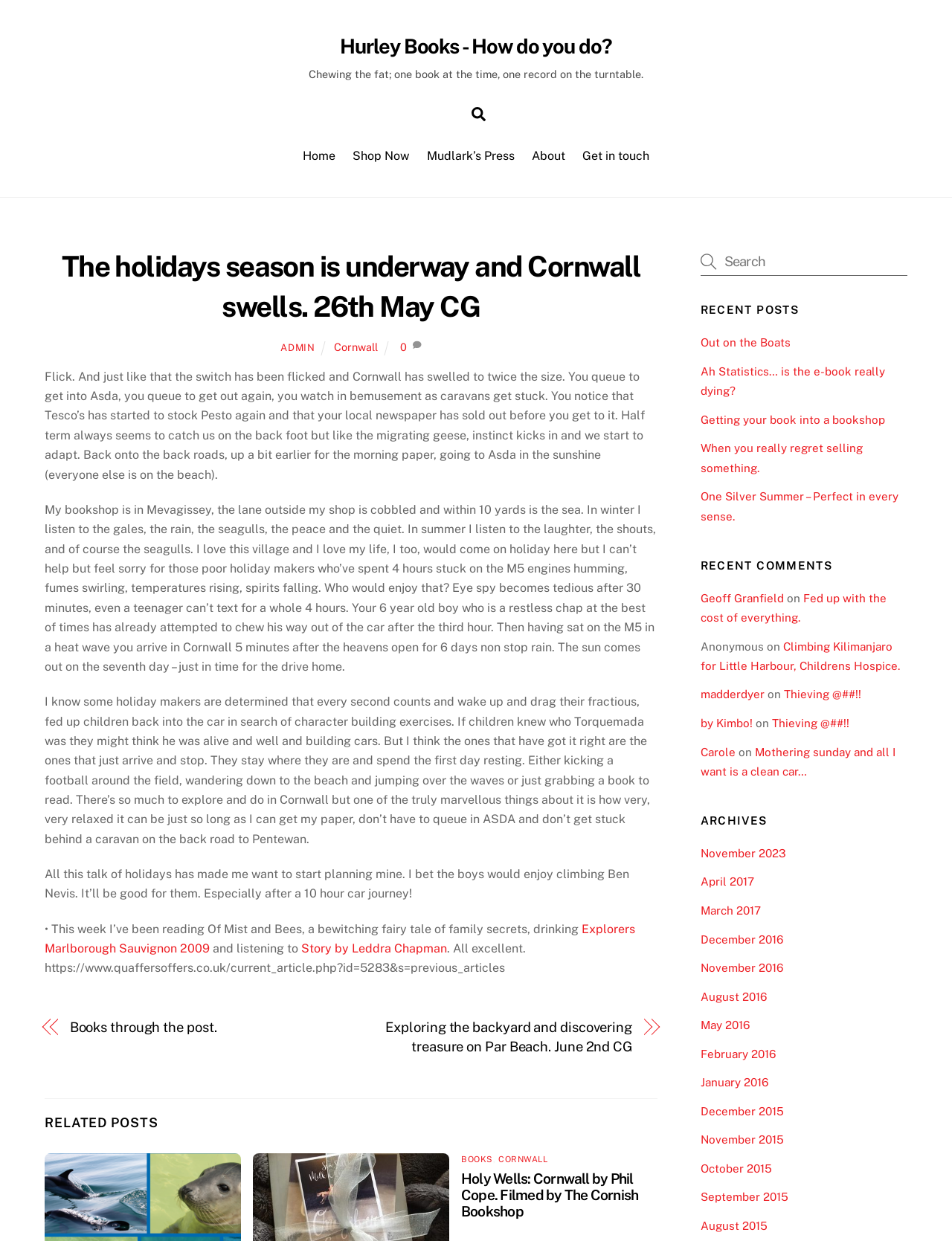Can you show the bounding box coordinates of the region to click on to complete the task described in the instruction: "Explore the 'Mudlark’s Press' link"?

[0.441, 0.112, 0.548, 0.139]